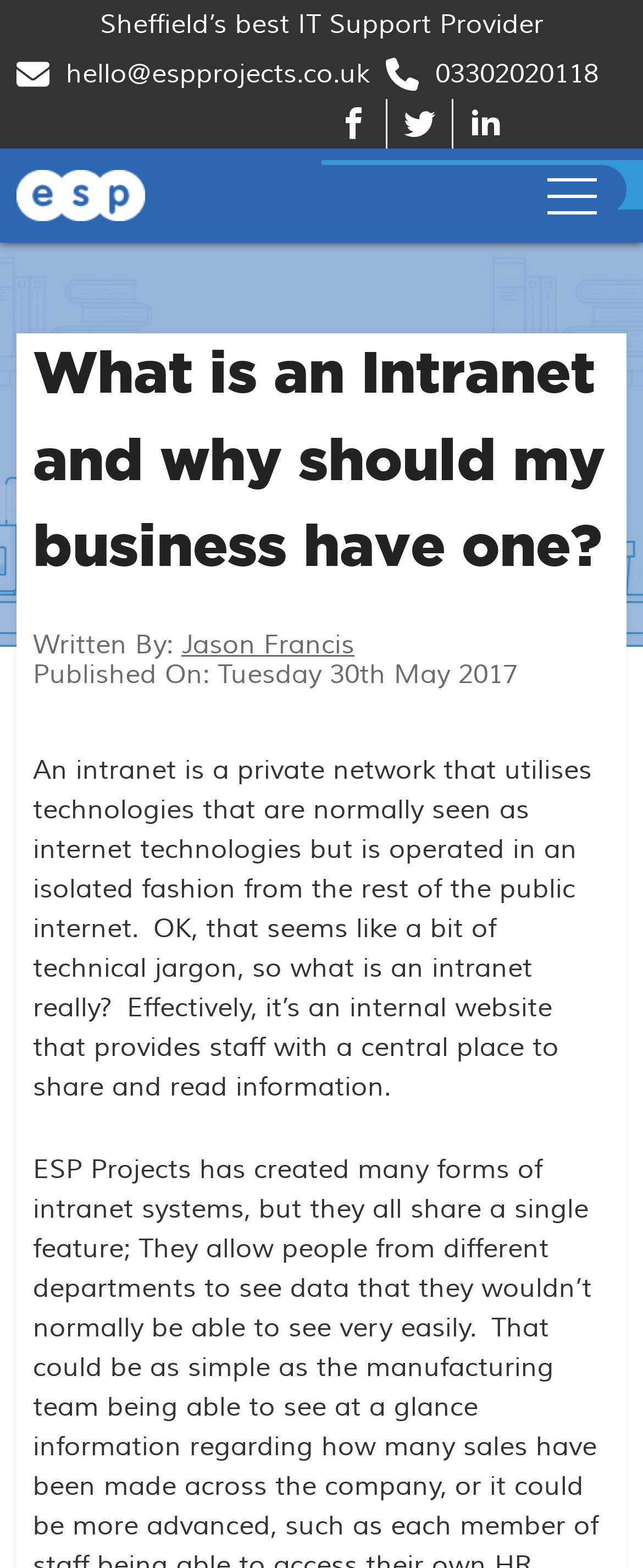Given the description title="Like us on Facebook", predict the bounding box coordinates of the UI element. Ensure the coordinates are in the format (top-left x, top-left y, bottom-right x, bottom-right y) and all values are between 0 and 1.

[0.5, 0.063, 0.603, 0.095]